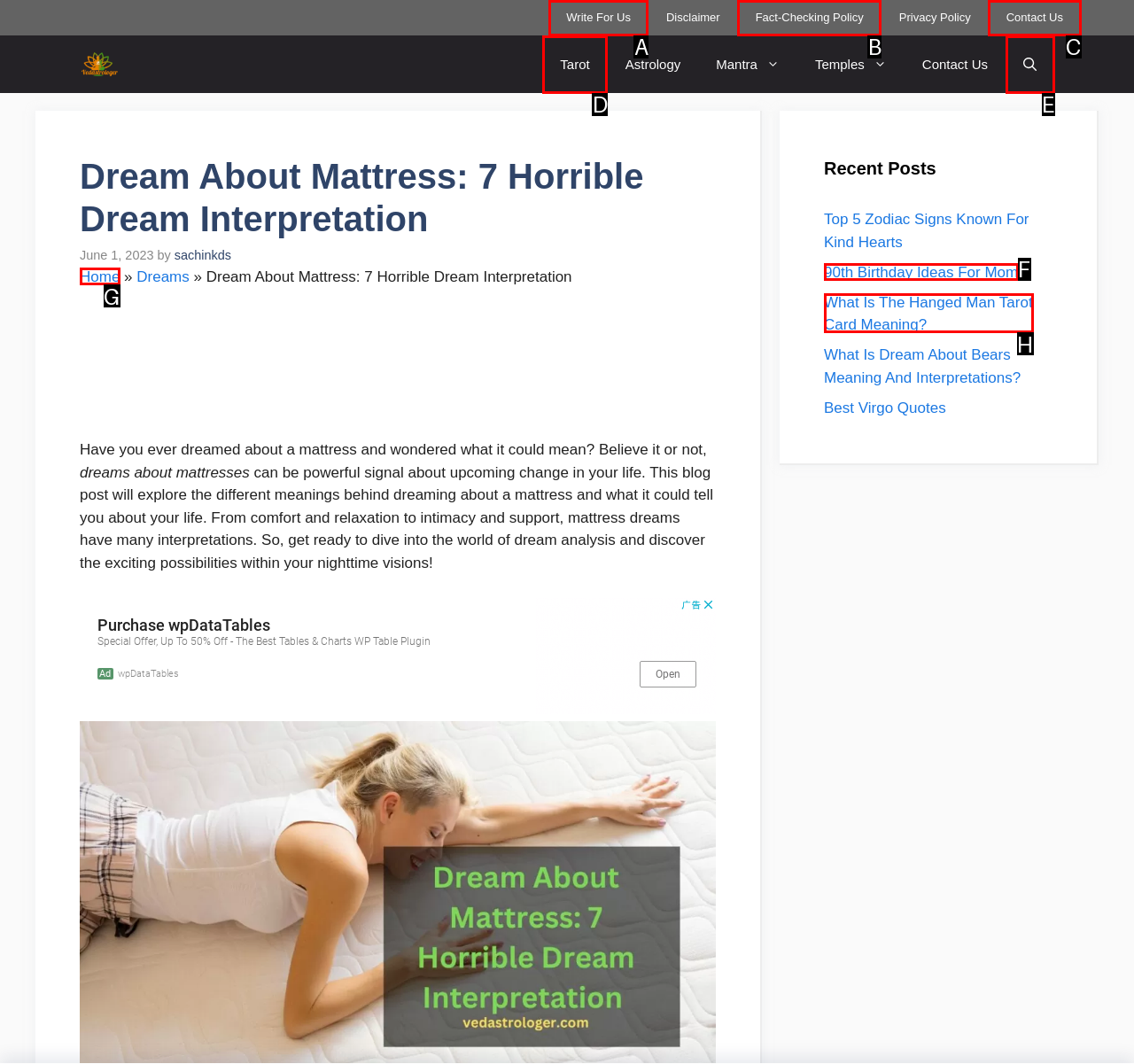Please indicate which HTML element should be clicked to fulfill the following task: Click on the 'What Is The Hanged Man Tarot Card Meaning?' link. Provide the letter of the selected option.

H